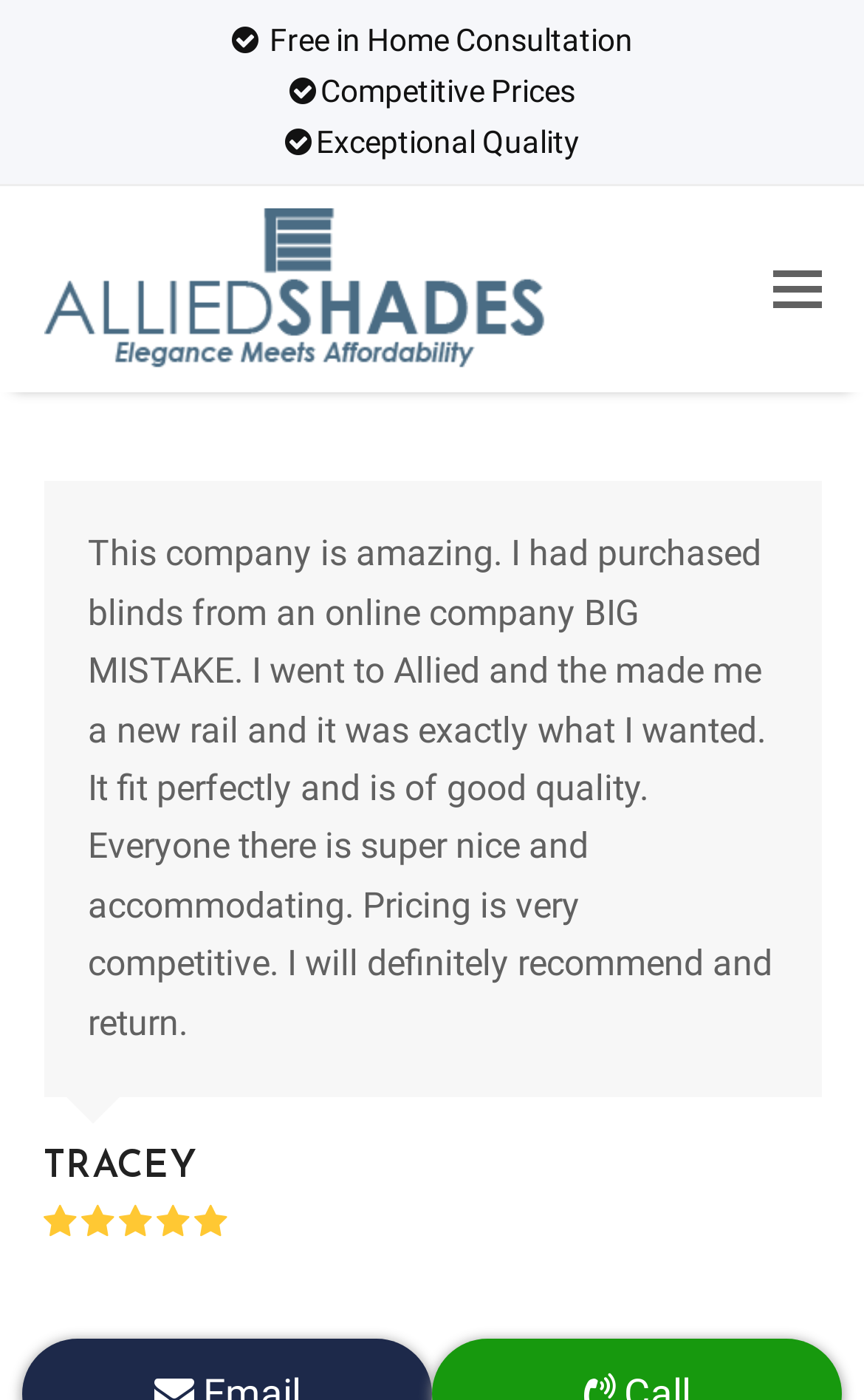What is the quality of the products?
Provide a detailed answer to the question, using the image to inform your response.

The quality of the products can be found in the StaticText element with the text 'Exceptional Quality', which suggests that the company prides itself on the quality of its products.